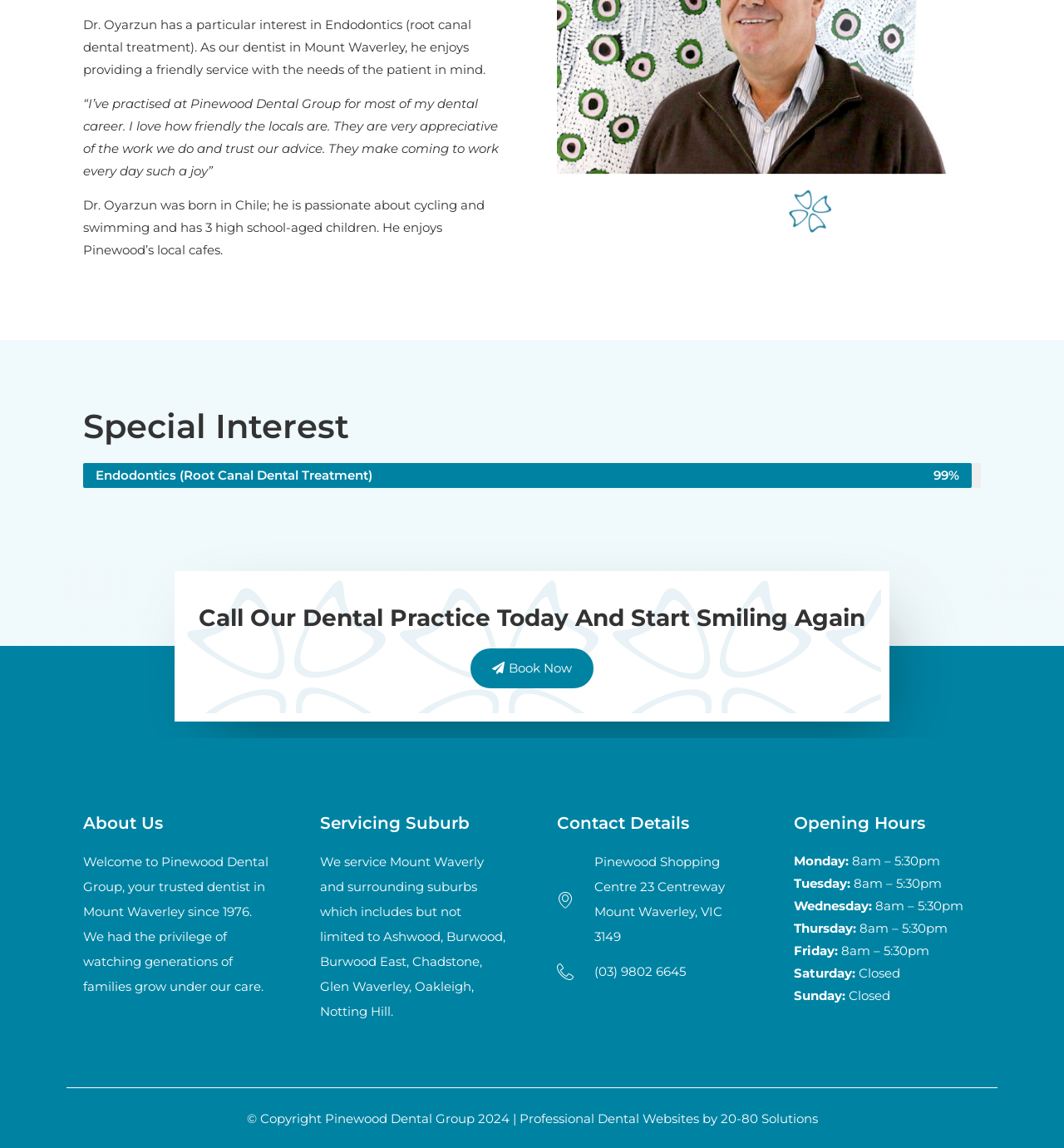Give the bounding box coordinates for this UI element: "(03) 9802 6645". The coordinates should be four float numbers between 0 and 1, arranged as [left, top, right, bottom].

[0.523, 0.836, 0.699, 0.857]